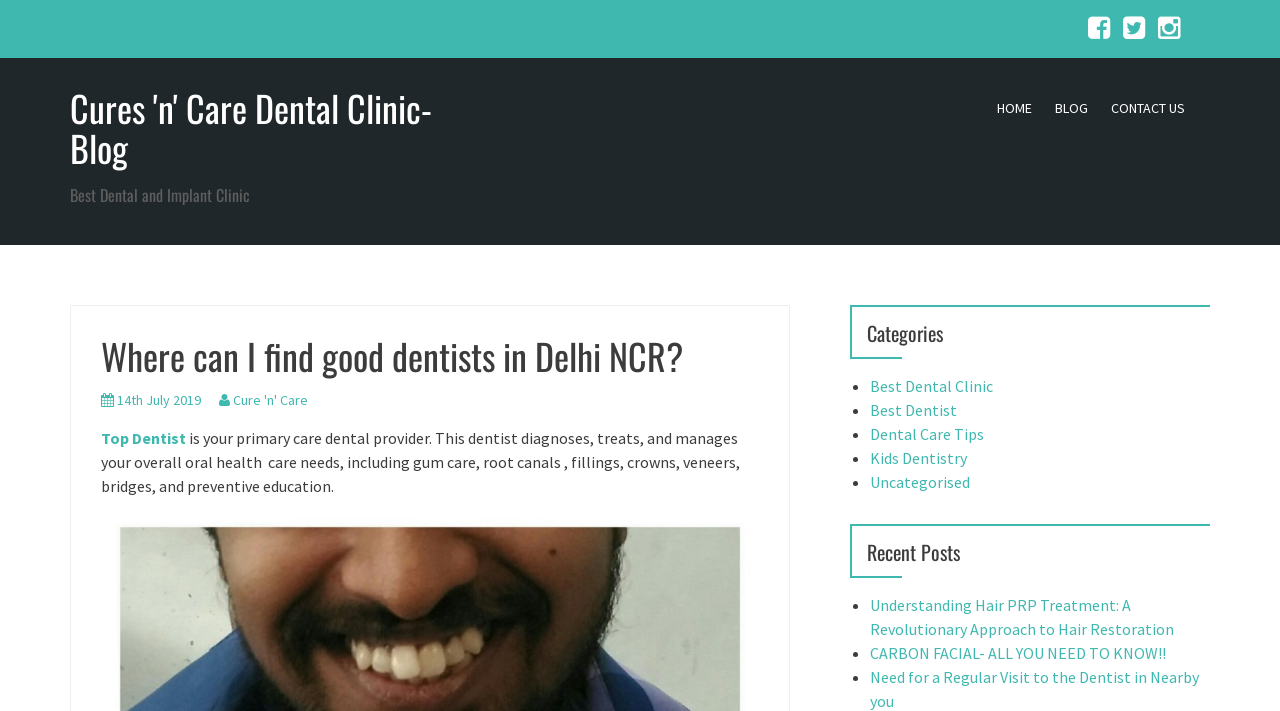Predict the bounding box of the UI element that fits this description: "Best Dental Clinic".

[0.68, 0.529, 0.776, 0.557]